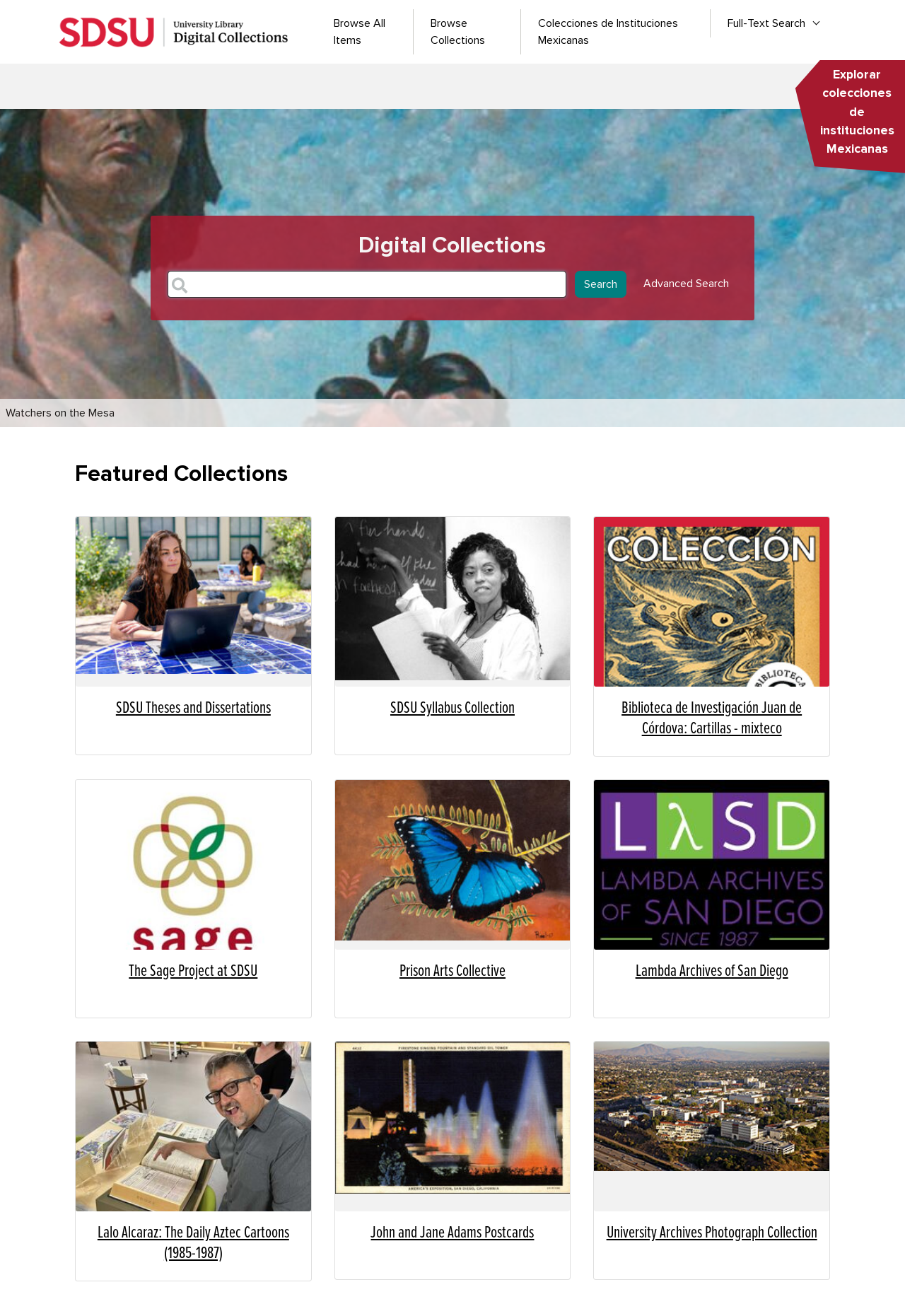What is the name of the archives that collects LGBTQ+ history?
Please provide a comprehensive answer to the question based on the webpage screenshot.

I read the description of one of the featured collections, which is about an archives that collects LGBTQ+ history, and it is named Lambda Archives of San Diego.